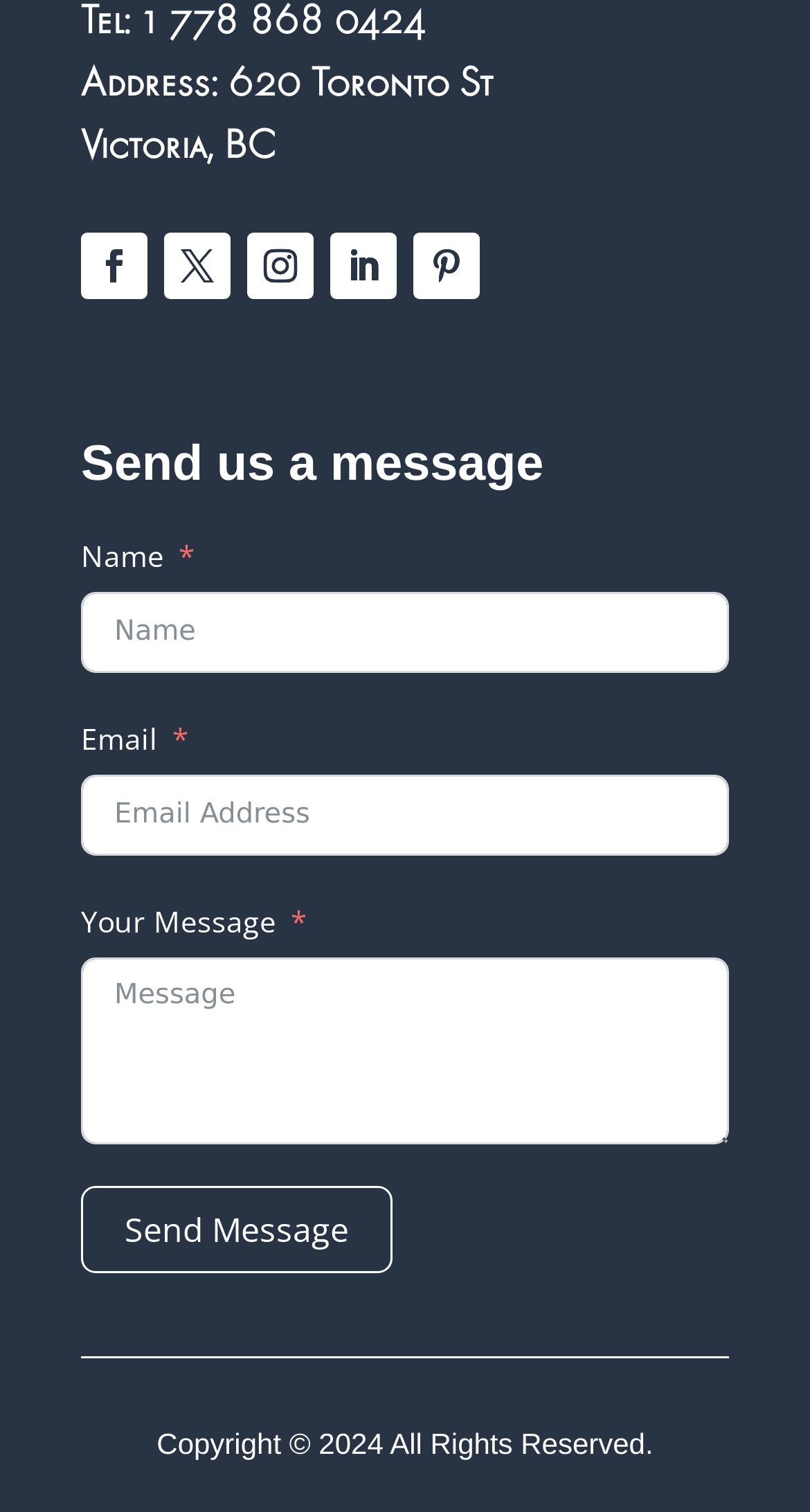Please provide the bounding box coordinates for the element that needs to be clicked to perform the following instruction: "Enter your email address". The coordinates should be given as four float numbers between 0 and 1, i.e., [left, top, right, bottom].

[0.1, 0.512, 0.9, 0.566]